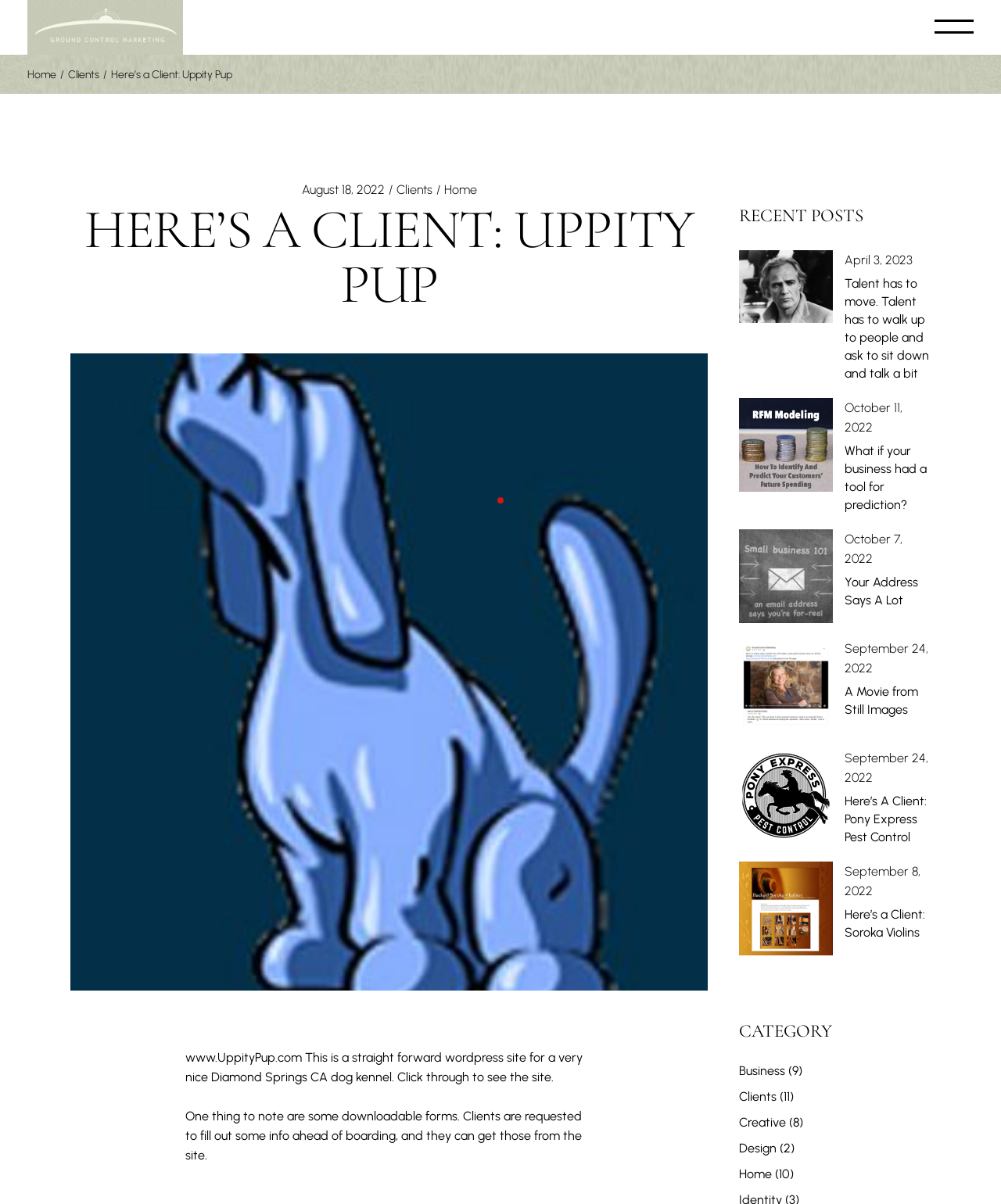Can you provide the bounding box coordinates for the element that should be clicked to implement the instruction: "Check the recent posts"?

[0.738, 0.171, 0.93, 0.188]